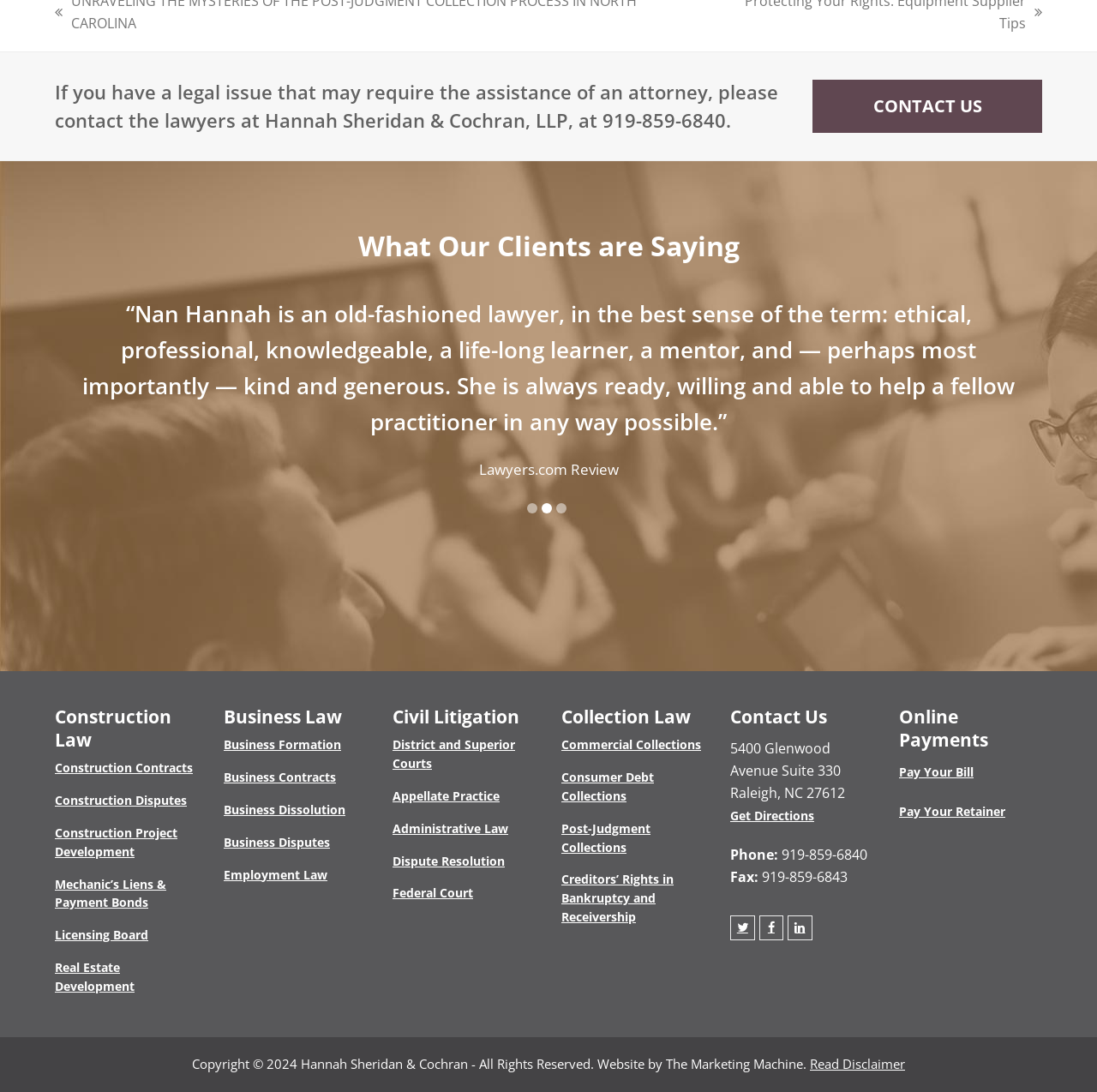Pinpoint the bounding box coordinates of the clickable element to carry out the following instruction: "Get directions to the office."

[0.666, 0.74, 0.742, 0.755]